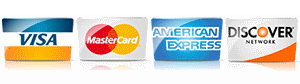Provide an in-depth description of the image.

This image prominently features the logos of four major credit card companies: Visa, MasterCard, American Express, and Discover. Displayed in a horizontal row, these recognizable logos symbolize the payment options accepted by businesses, enhancing consumer trust and convenience. The inclusion of these images signals to customers that various payment methods are available, making transactions smoother and more flexible. This representation reinforces the company's commitment to providing diverse payment solutions for its clients.